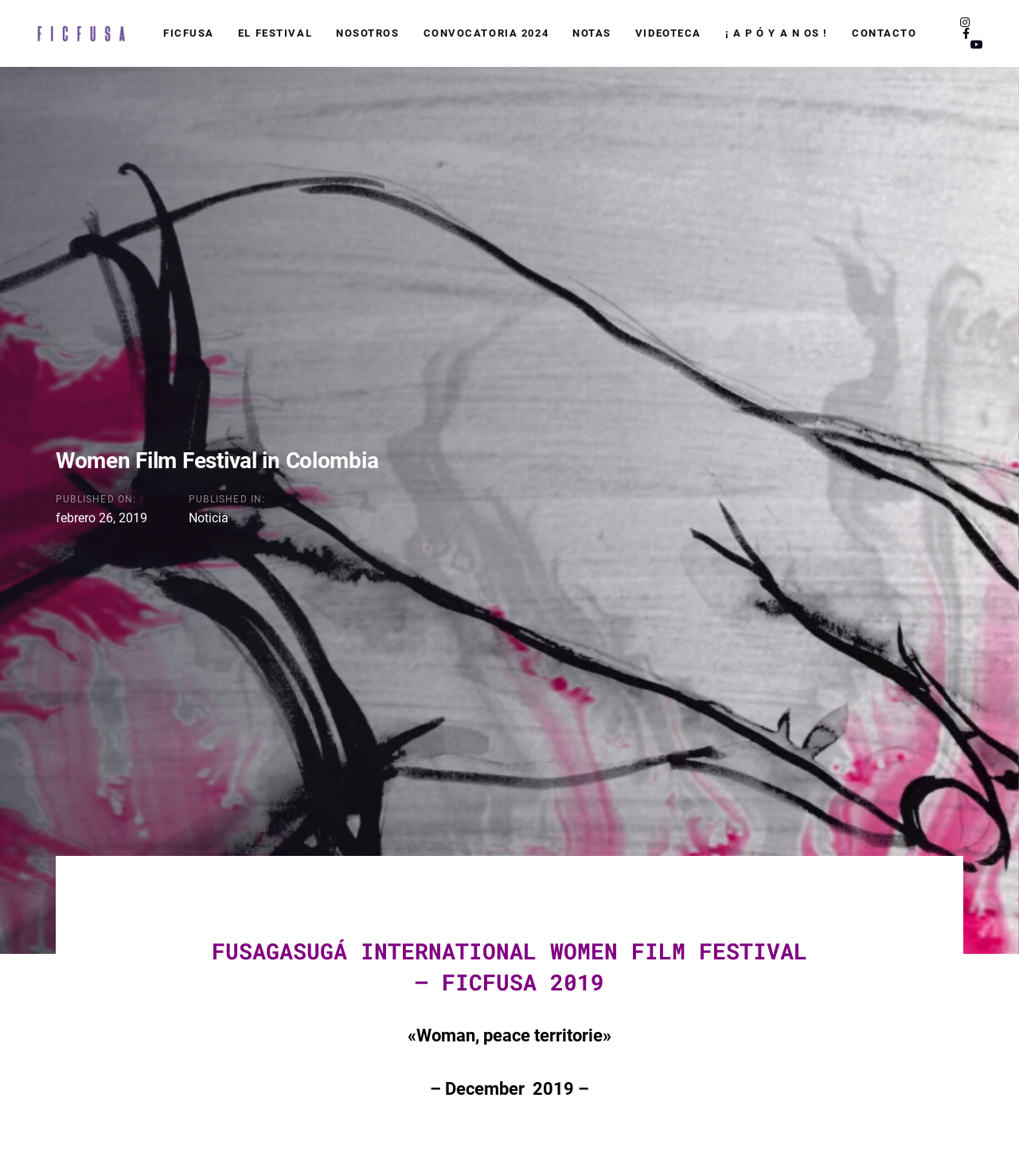Kindly determine the bounding box coordinates of the area that needs to be clicked to fulfill this instruction: "Click on FICFUSA link".

[0.148, 0.0, 0.222, 0.057]